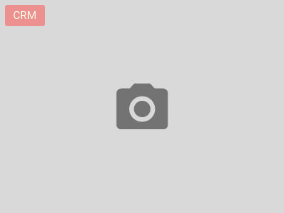Please provide a comprehensive answer to the question based on the screenshot: What is the title of the article?

The image serves as a visual cue related to the article titled 'Personalization Perfection: CRM Techniques for Tailored Experiences', which aims to address the importance of understanding customer preferences and habits to enhance loyalty and engagement.